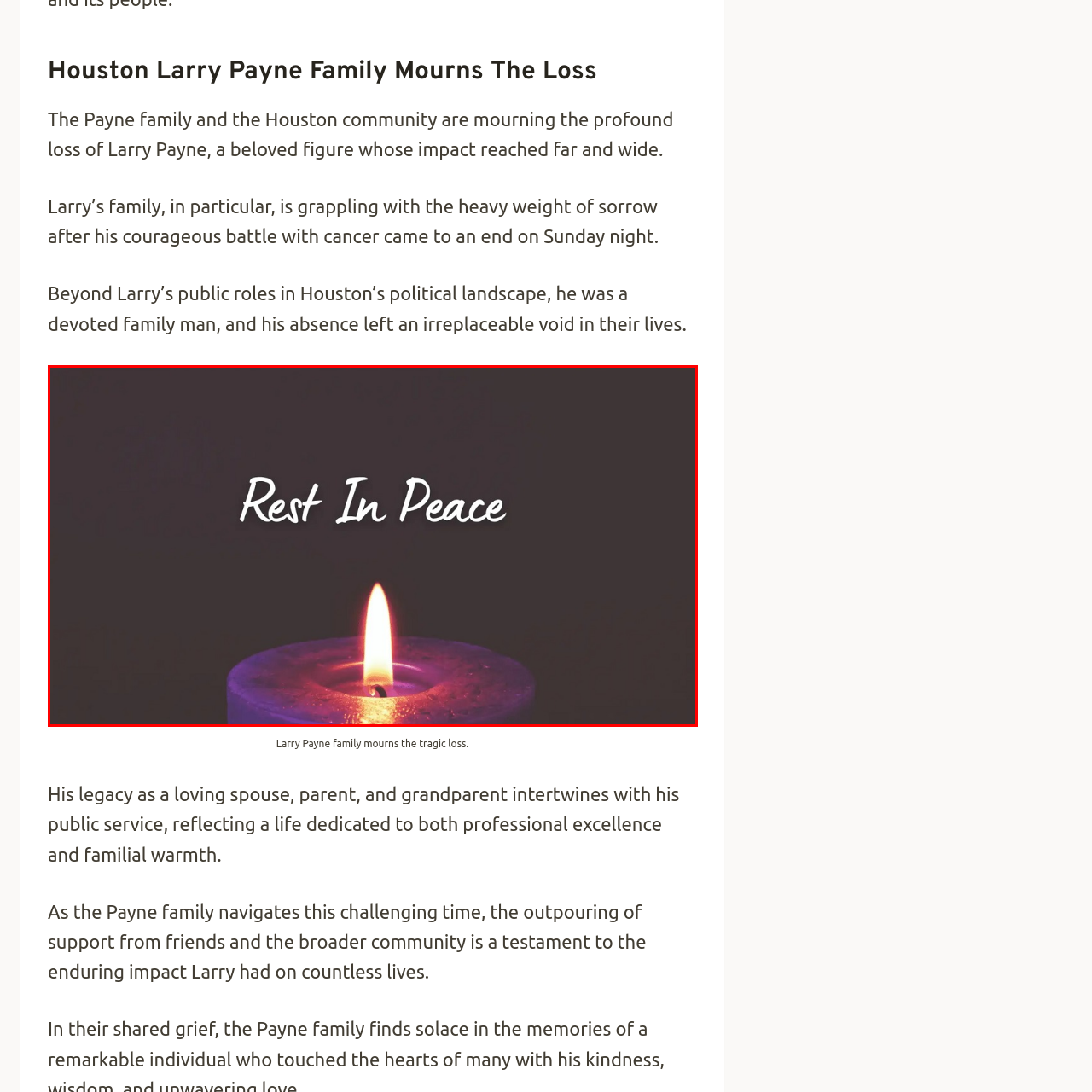Who is the cherished individual being remembered?
Look closely at the part of the image outlined in red and give a one-word or short phrase answer.

Larry Payne